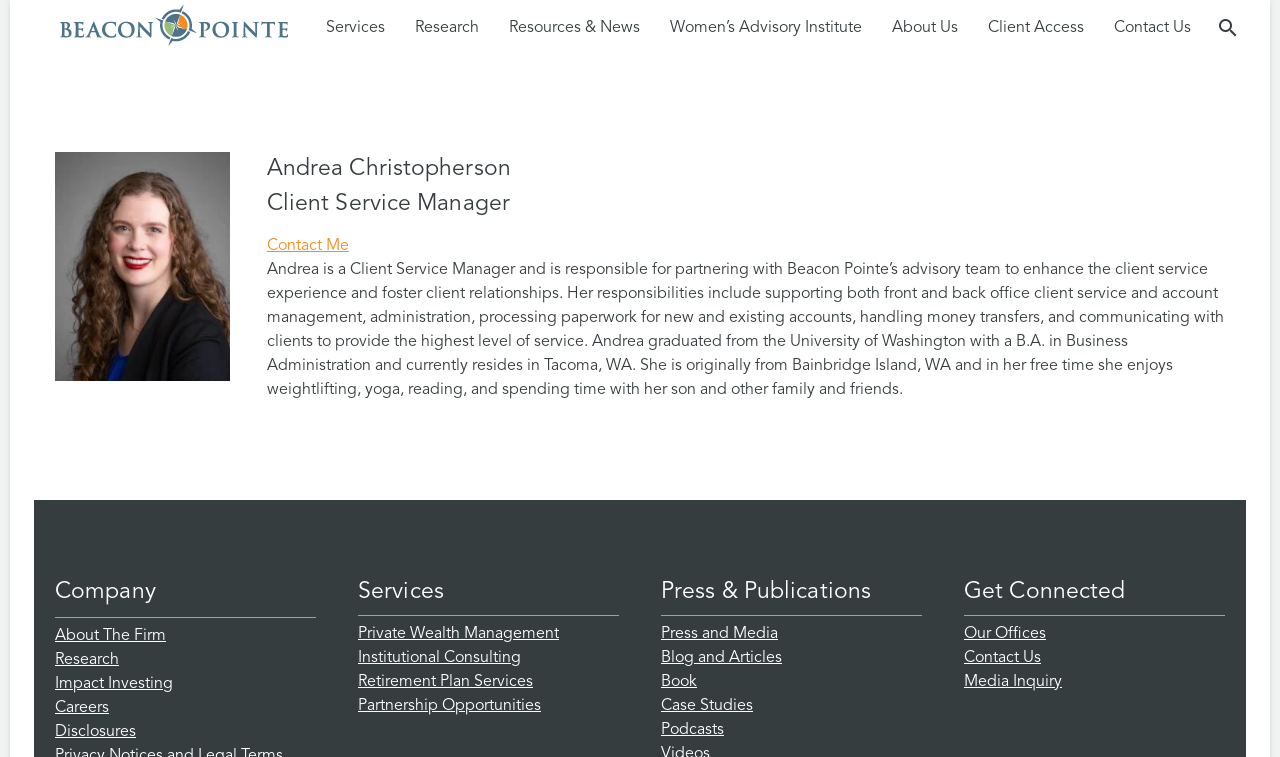Using the information shown in the image, answer the question with as much detail as possible: What is the name of the university Andrea graduated from?

According to the paragraph describing Andrea, she graduated from the University of Washington with a B.A. in Business Administration.